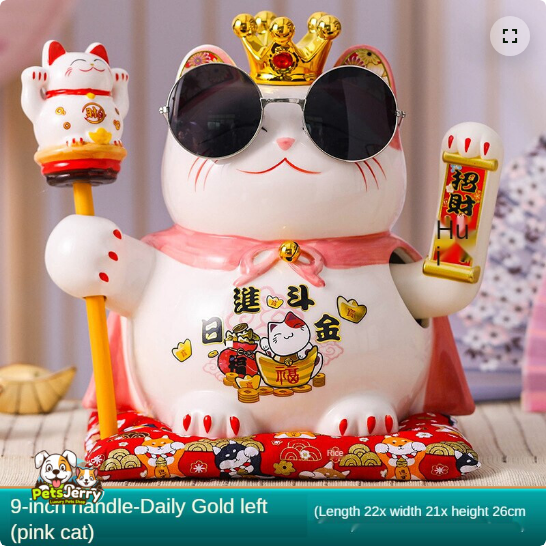What is the cat holding in its hand?
Using the image, elaborate on the answer with as much detail as possible.

According to the caption, the cat is poised on a beautifully patterned base and holds a wand adorned with a smaller cat, symbolizing wealth and fortune. This indicates that the cat is holding a wand in its hand.